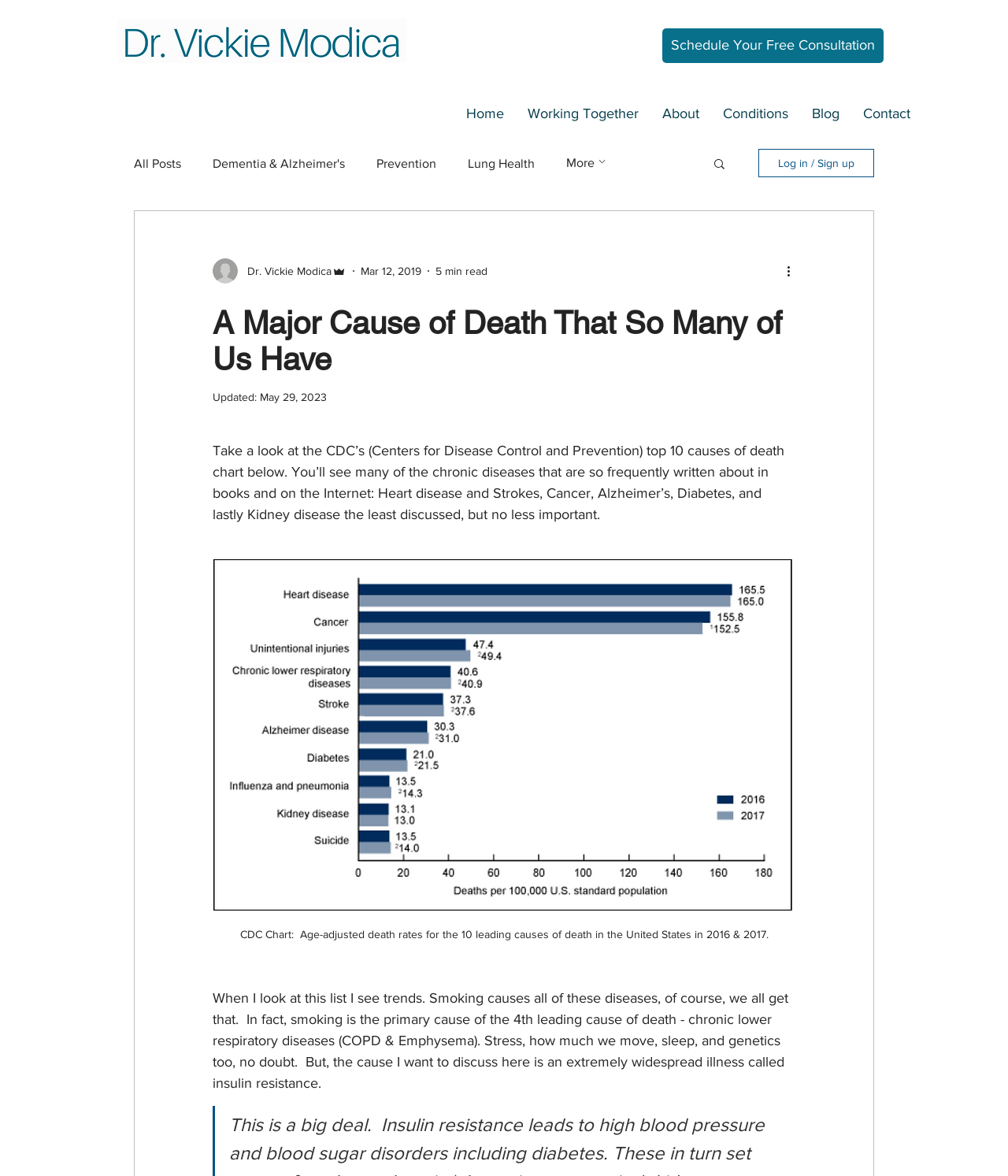Identify the bounding box coordinates of the clickable region to carry out the given instruction: "Go to the 'Home' page".

[0.451, 0.082, 0.512, 0.112]